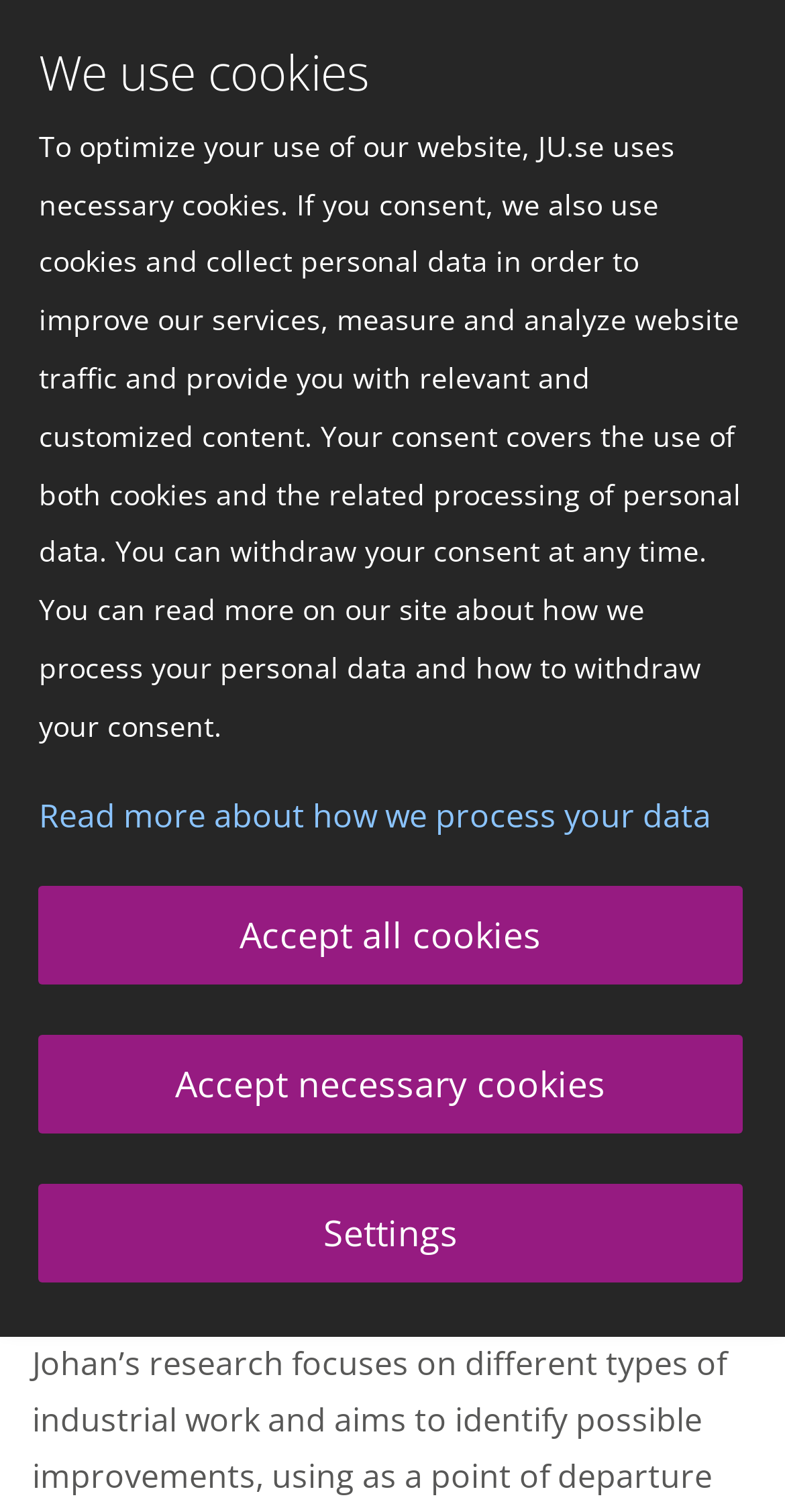Use a single word or phrase to answer the question: 
What is the purpose of cookies on this website?

To improve services